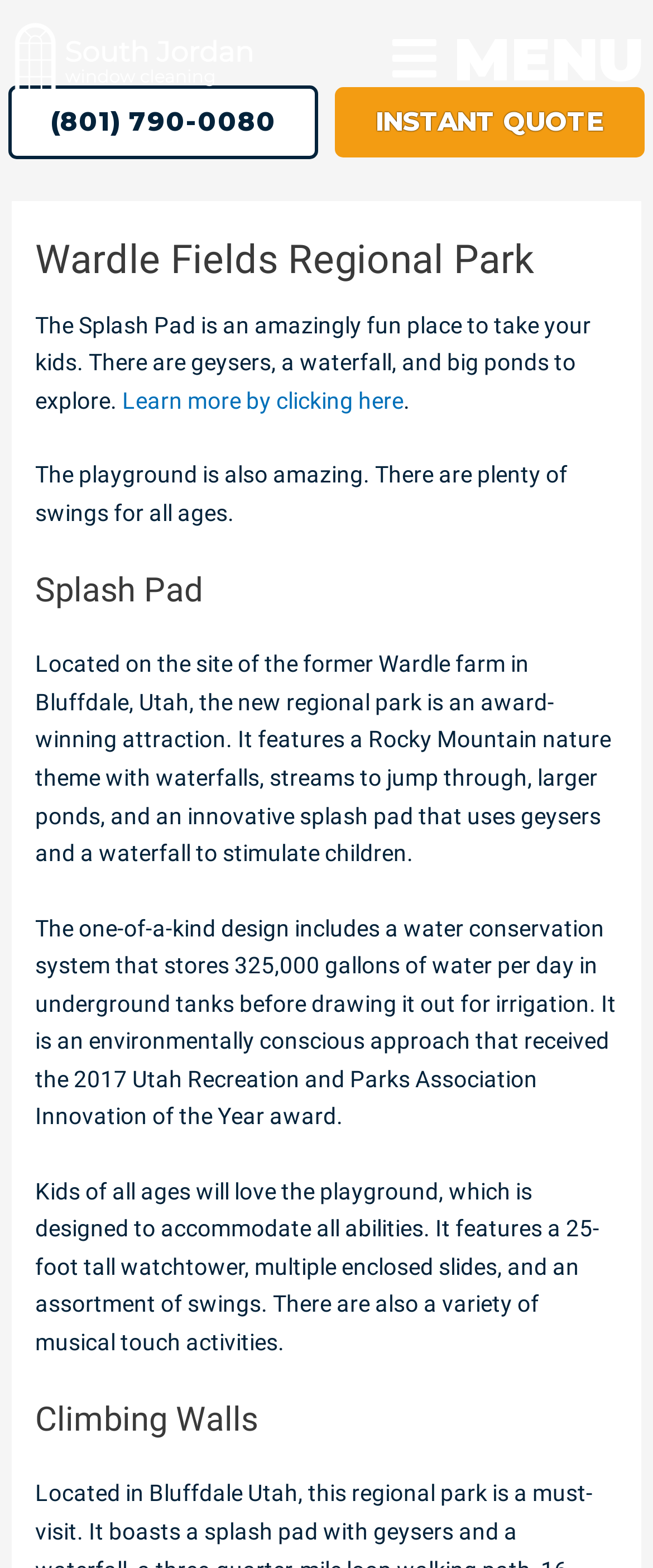Answer the question with a brief word or phrase:
What is the award received by the park?

2017 Utah Recreation and Parks Association Innovation of the Year award